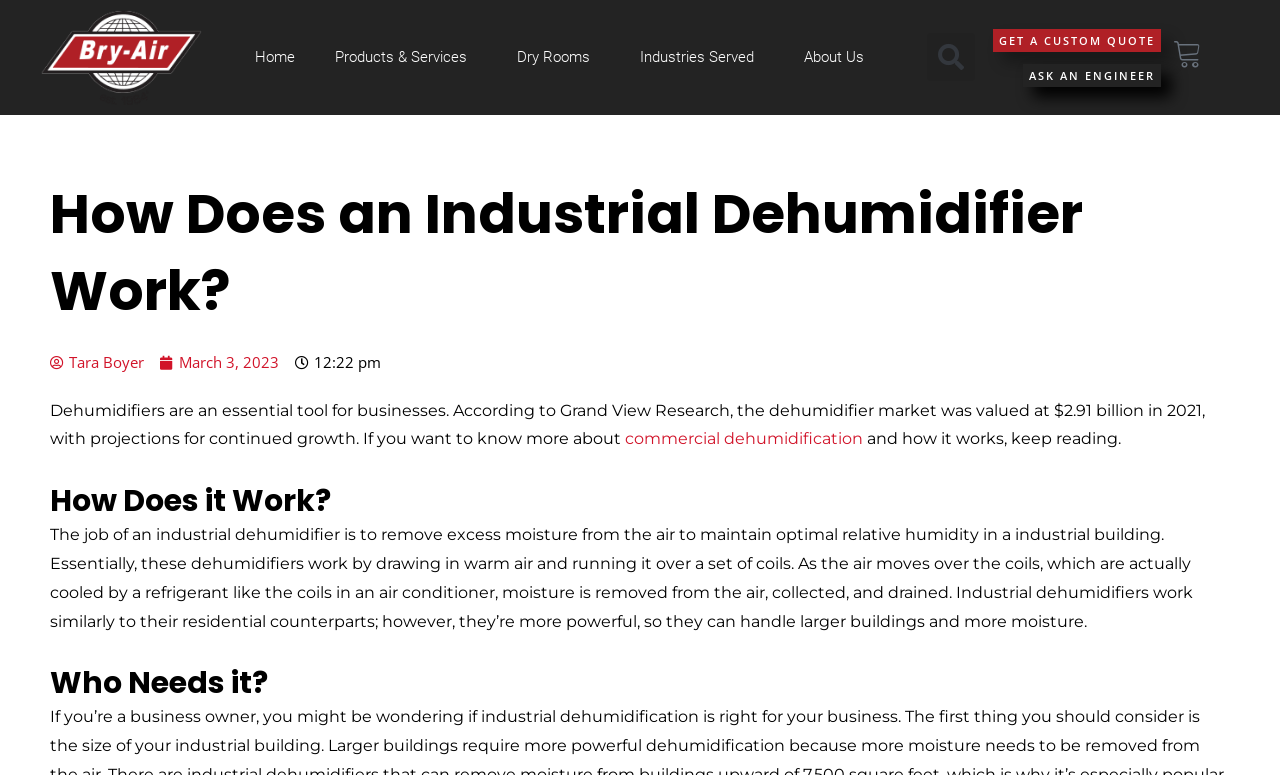Who may need an industrial dehumidifier?
Give a comprehensive and detailed explanation for the question.

The webpage implies that businesses may need industrial dehumidifiers to maintain optimal relative humidity in their industrial buildings.